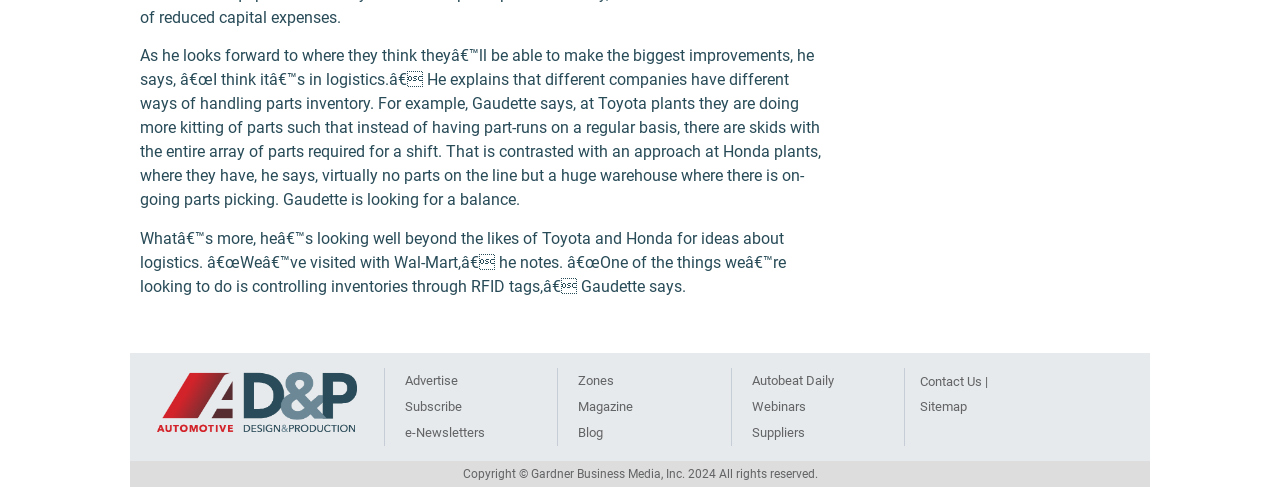Pinpoint the bounding box coordinates of the element to be clicked to execute the instruction: "Check the Sitemap".

[0.719, 0.82, 0.756, 0.851]